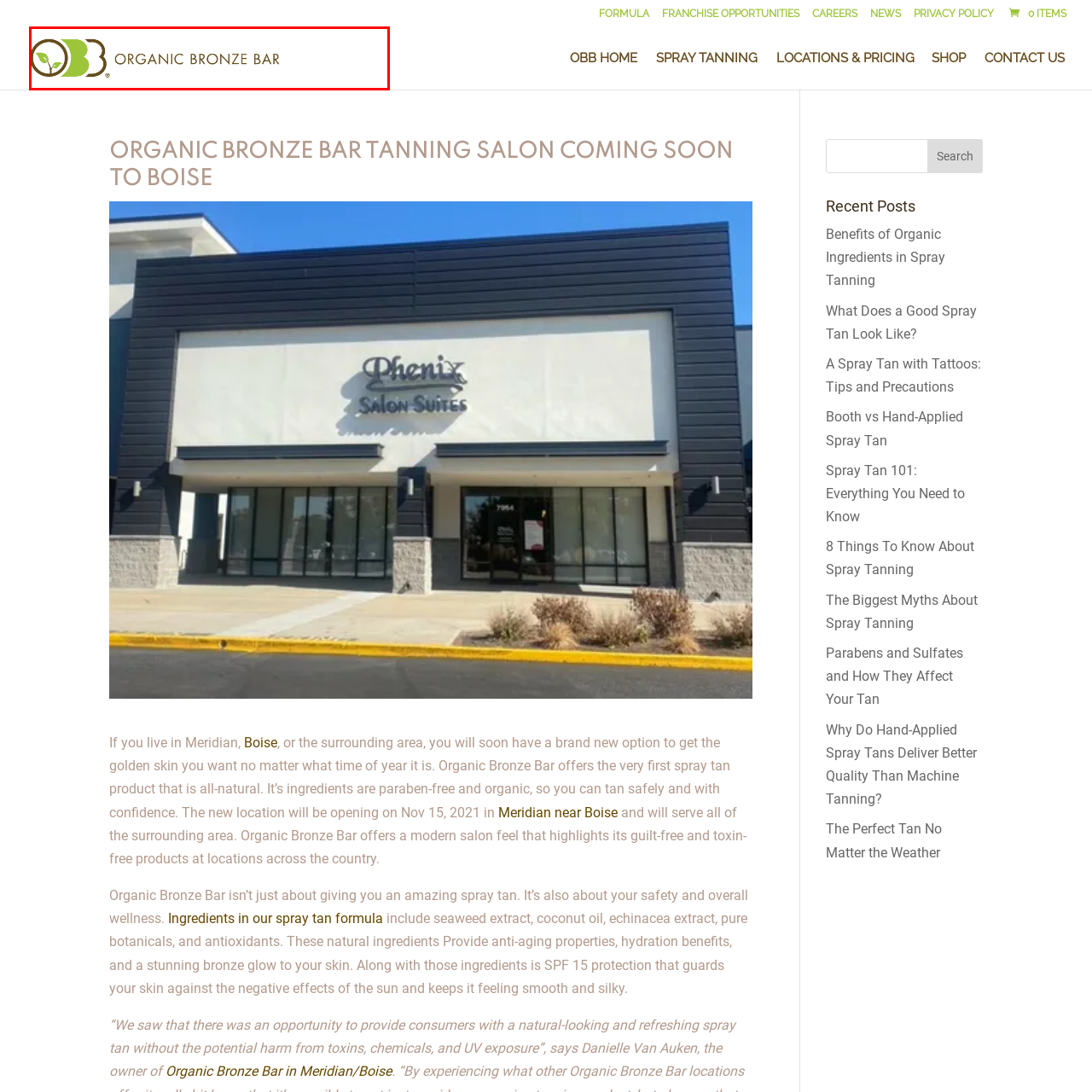What does the green leaf in the logo symbolize?
Observe the image inside the red bounding box carefully and formulate a detailed answer based on what you can infer from the visual content.

The vibrant green leaf incorporated into the logo of Organic Bronze Bar is a symbol of the brand's commitment to organic and environmentally friendly practices, which is a key aspect of their brand identity and values.